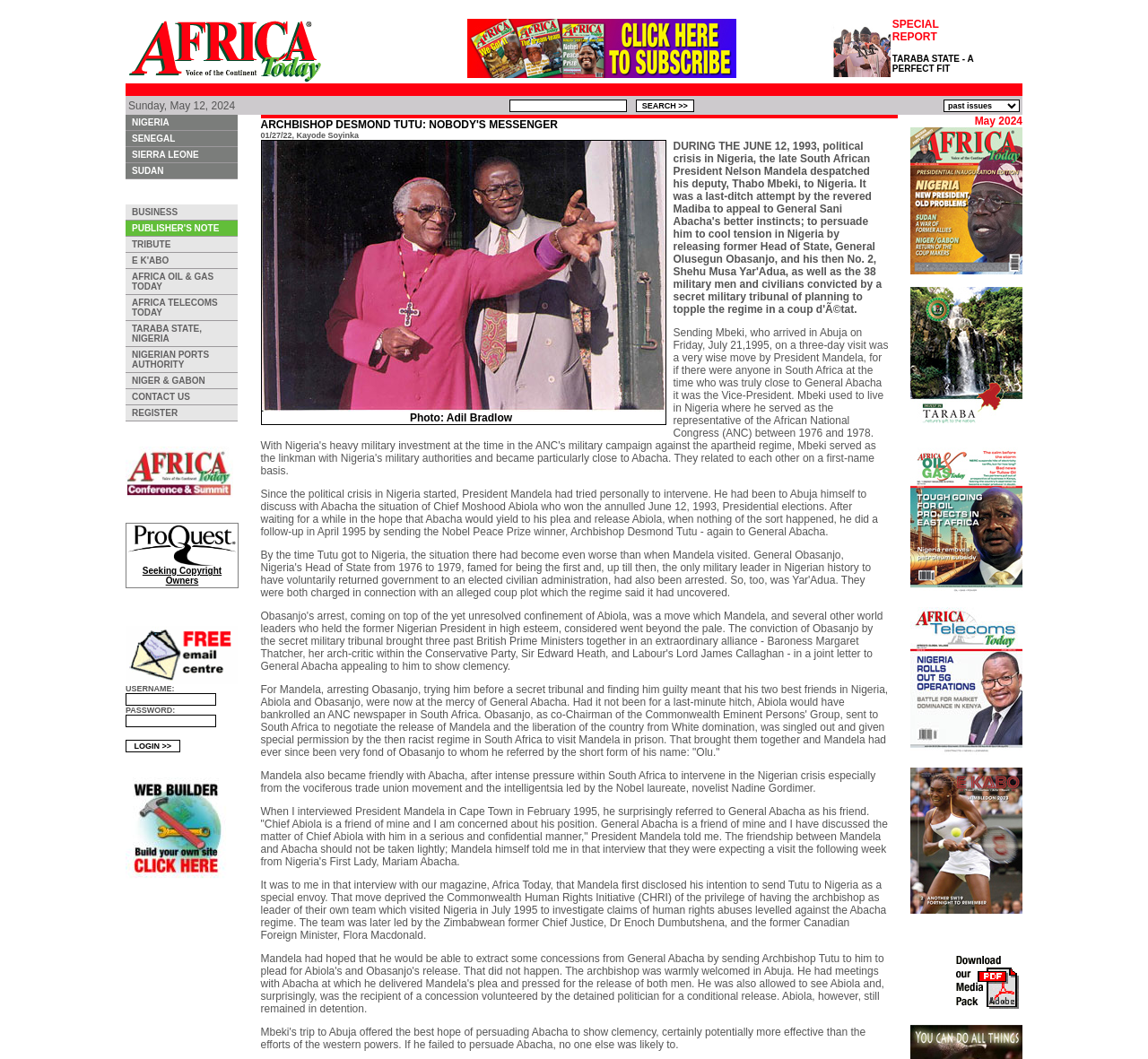Please identify the bounding box coordinates for the region that you need to click to follow this instruction: "search for something".

[0.443, 0.094, 0.546, 0.106]